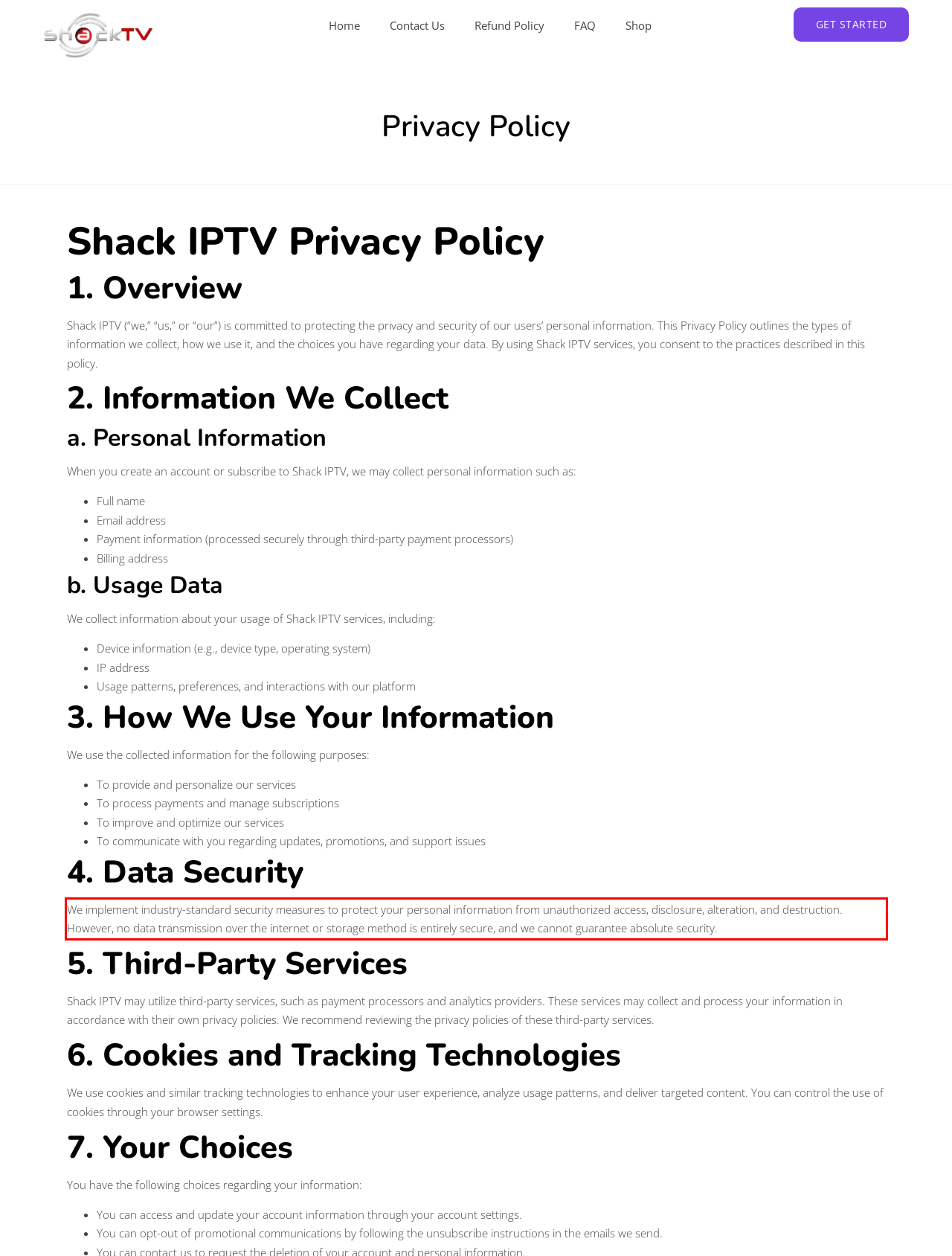You are given a webpage screenshot with a red bounding box around a UI element. Extract and generate the text inside this red bounding box.

We implement industry-standard security measures to protect your personal information from unauthorized access, disclosure, alteration, and destruction. However, no data transmission over the internet or storage method is entirely secure, and we cannot guarantee absolute security.